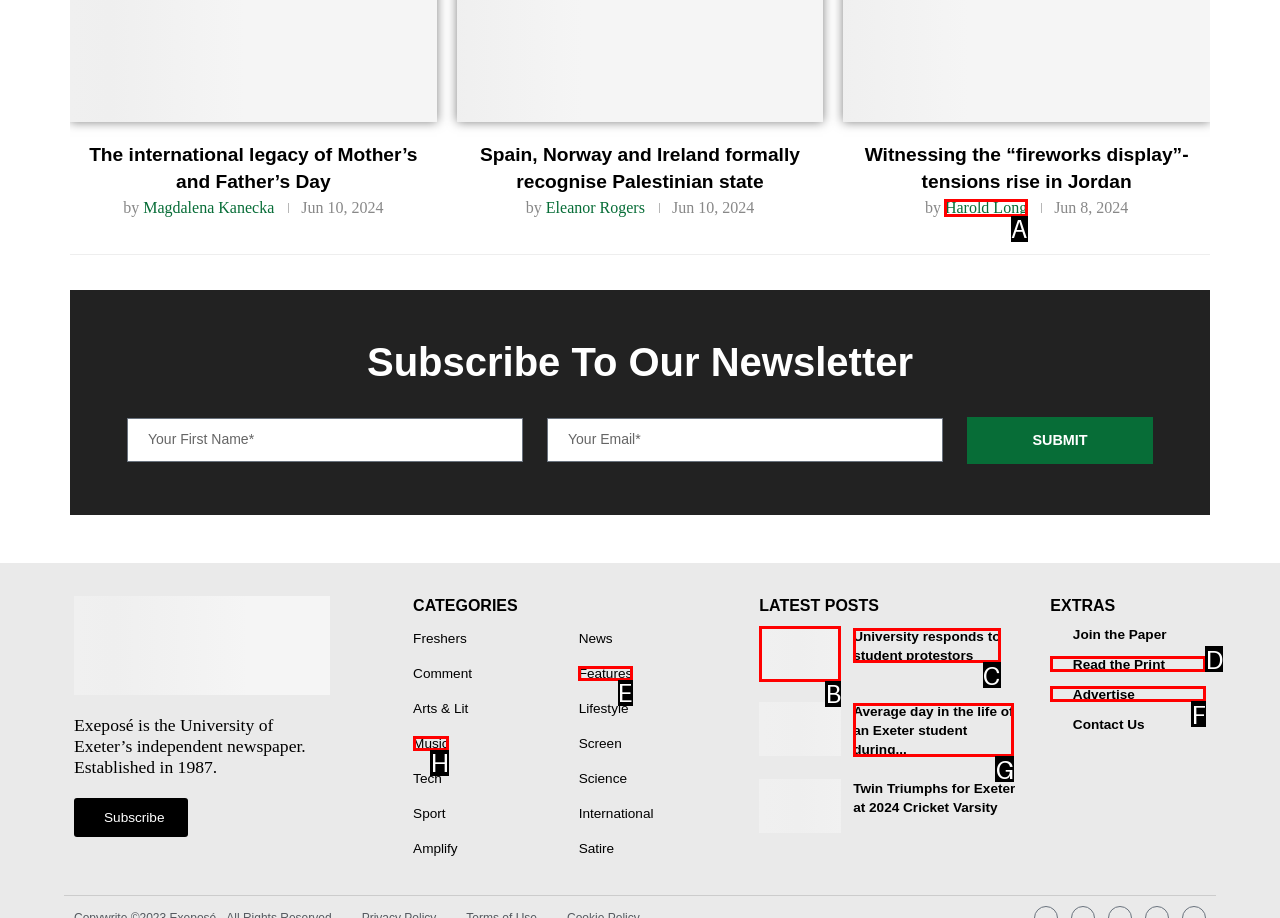Determine the HTML element to click for the instruction: Click on the 'Country Guides' link.
Answer with the letter corresponding to the correct choice from the provided options.

None